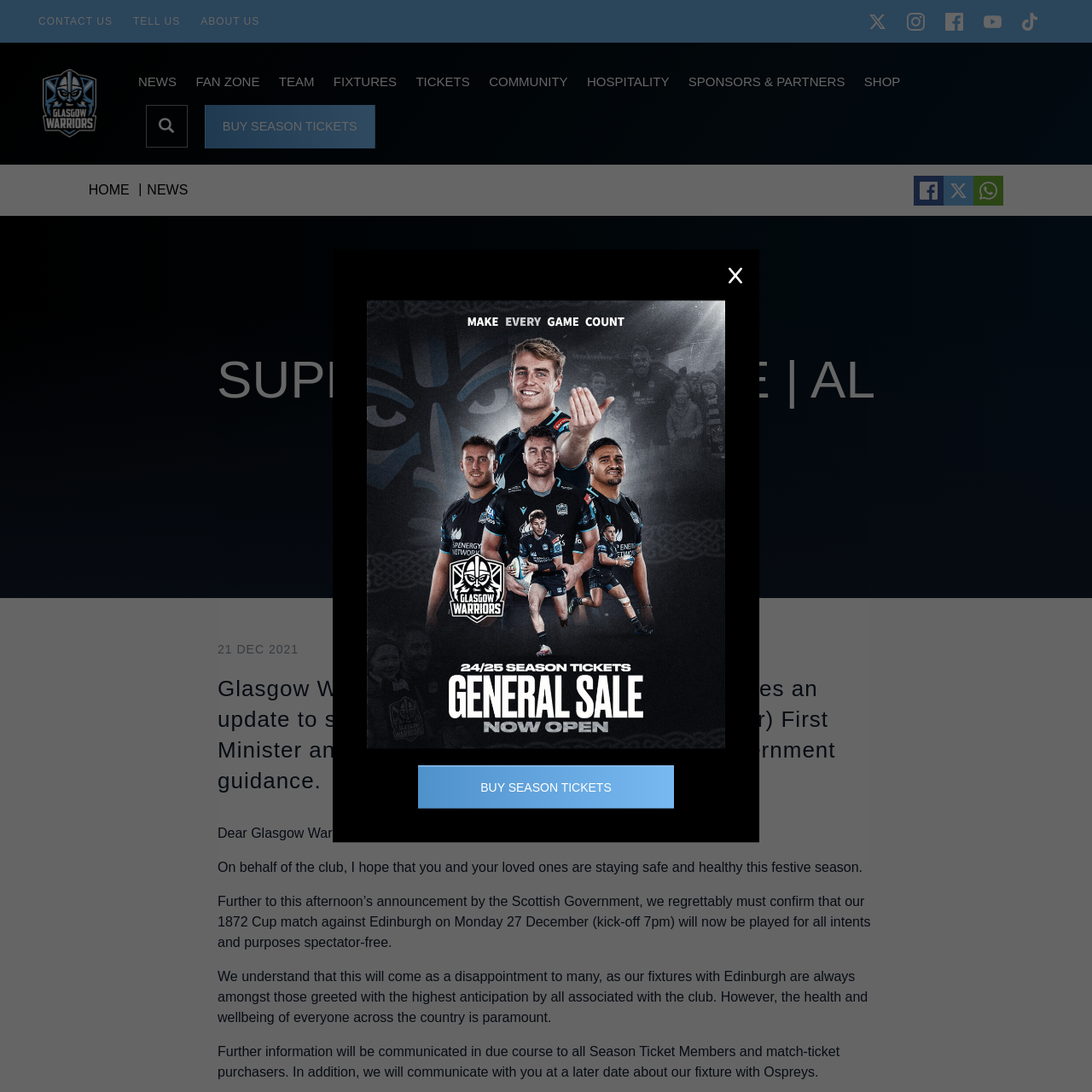Identify the bounding box coordinates of the area that should be clicked in order to complete the given instruction: "Search for something". The bounding box coordinates should be four float numbers between 0 and 1, i.e., [left, top, right, bottom].

[0.961, 0.062, 0.986, 0.109]